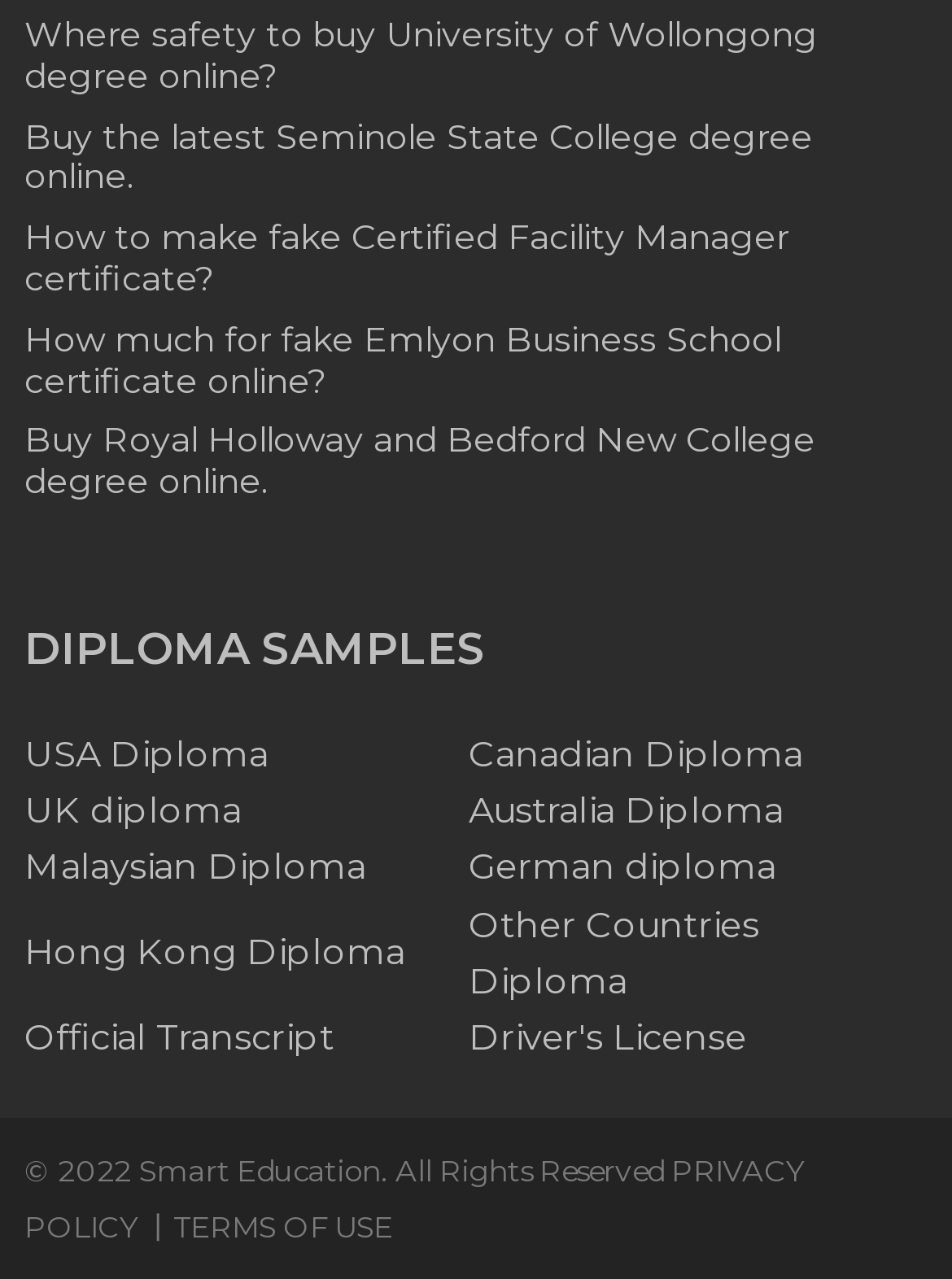What is the copyright year mentioned at the bottom of the page?
Deliver a detailed and extensive answer to the question.

I looked at the static text element at the bottom of the page and found the copyright year mentioned as '2022'.